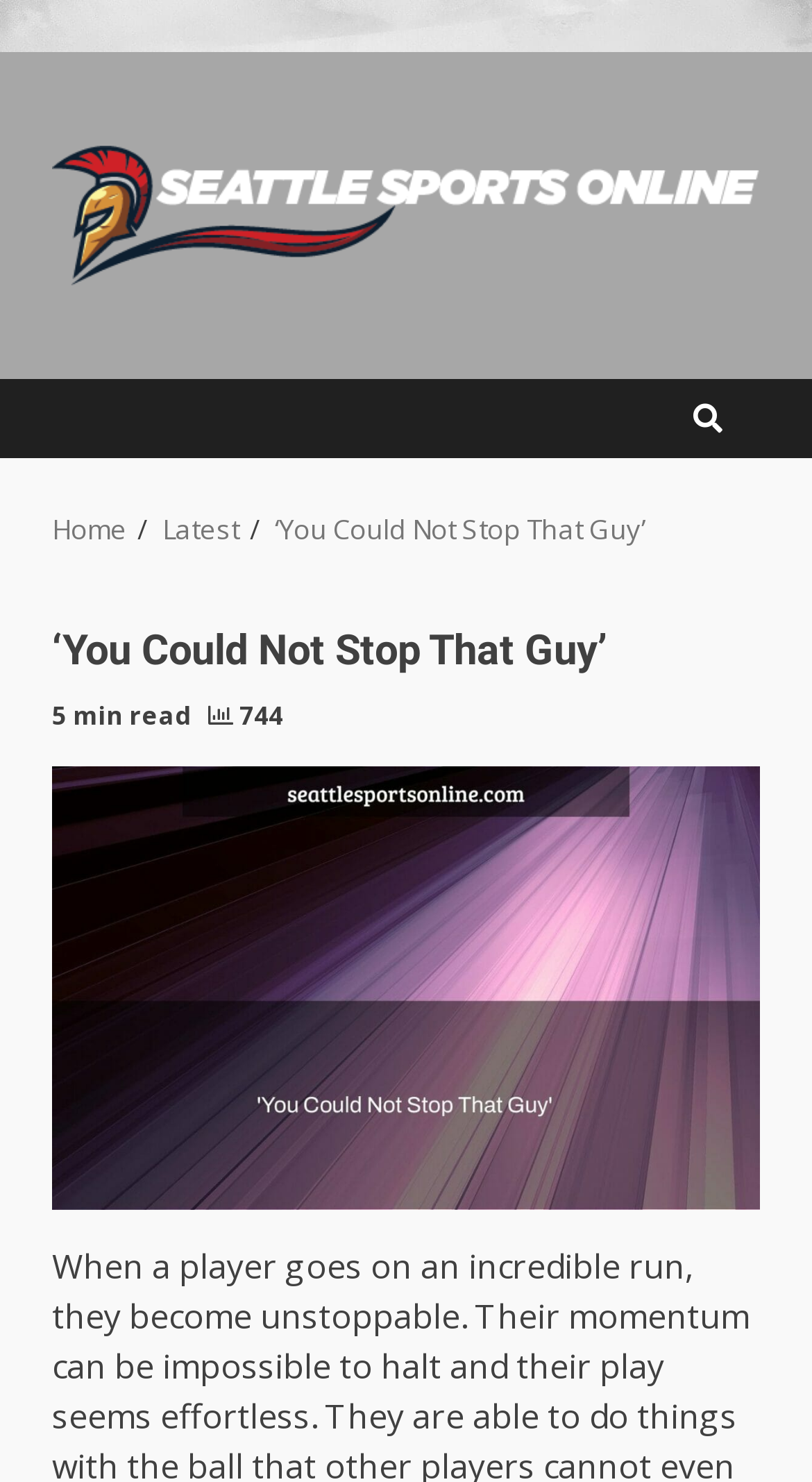Based on the image, provide a detailed response to the question:
What is the estimated reading time of the article?

The estimated reading time of the article is mentioned below the article's title as '5 min read'.